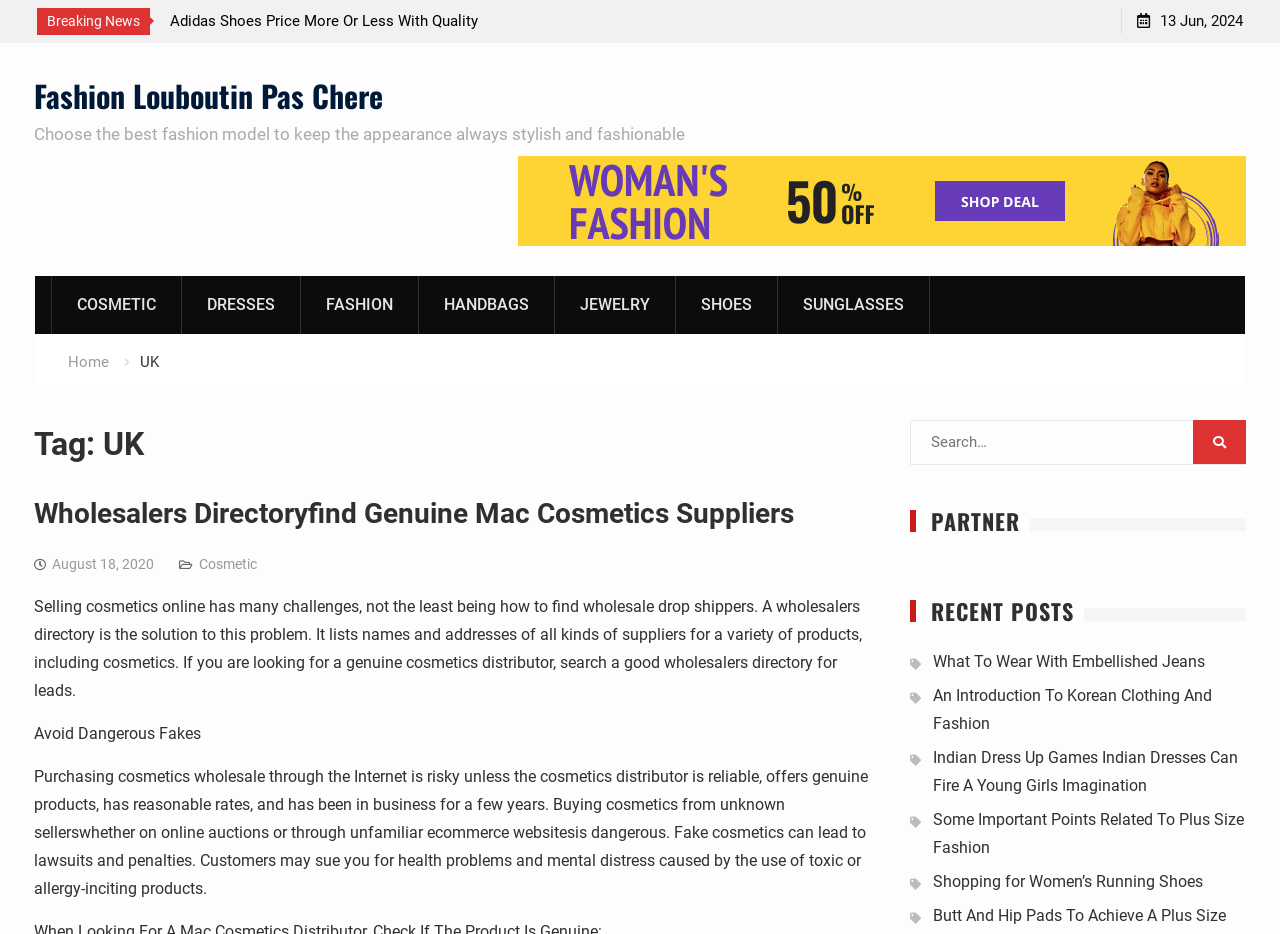Please find the bounding box coordinates of the element's region to be clicked to carry out this instruction: "Read the article 'Wholesalers Directoryfind Genuine Mac Cosmetics Suppliers'".

[0.027, 0.532, 0.62, 0.568]